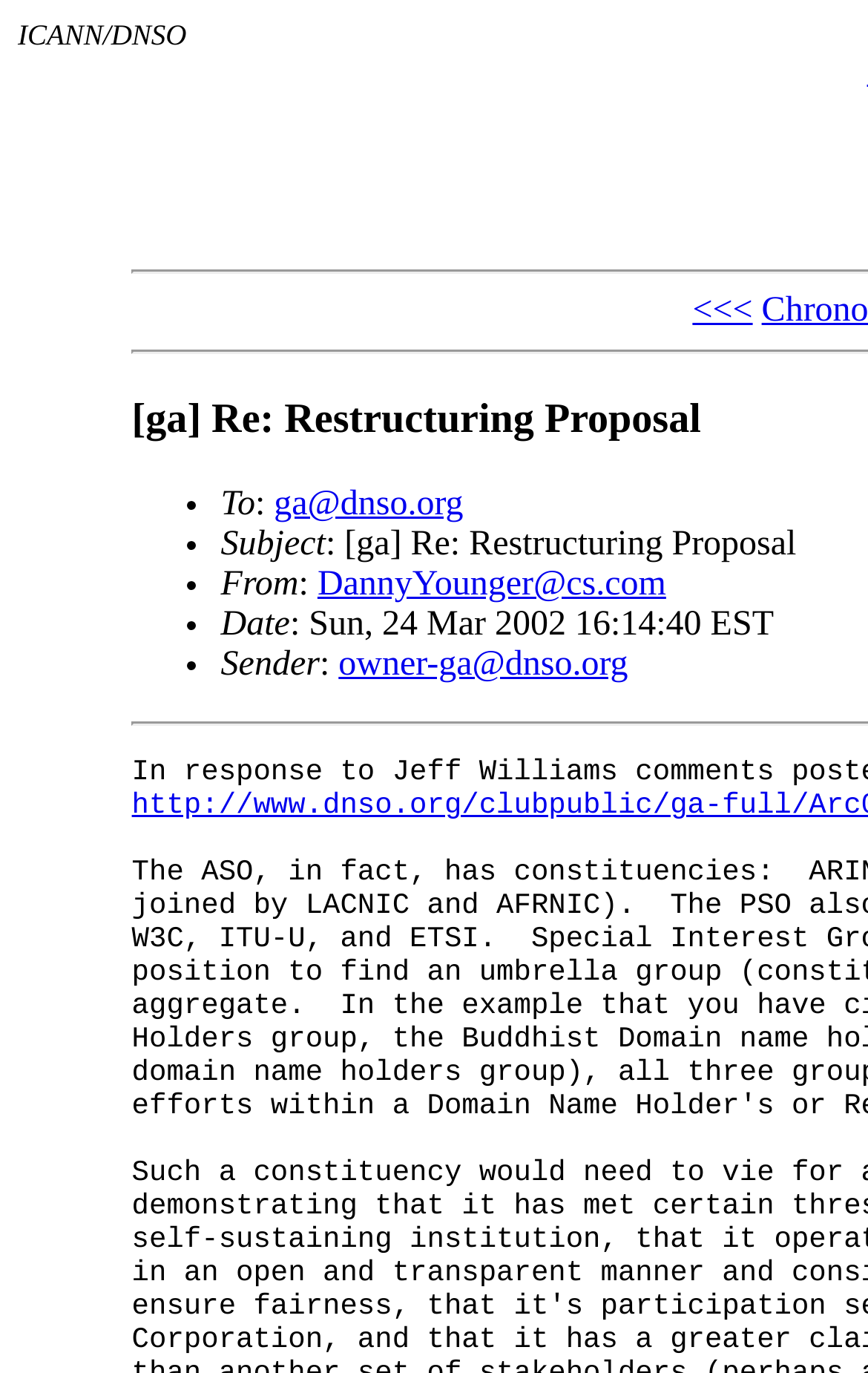Describe all visible elements and their arrangement on the webpage.

The webpage appears to be an archived email thread from the DNSO (Domain Name Supporting Organization) archives, specifically from the "ga" mailing list. 

At the top of the page, there is a header that reads "ICANN/DNSO" followed by a link with the text "<<<". 

Below the header, there is a list of email metadata, each item in the list is prefixed with a bullet point. The list includes the recipient's email address "ga@dnso.org", the subject of the email "[ga] Re: Restructuring Proposal", the sender's email address "DannyYounger@cs.com", the date and time the email was sent "Sun, 24 Mar 2002 16:14:40 EST", and the sender's email address again "owner-ga@dnso.org". 

The layout of the page is organized, with each piece of metadata aligned to the left and the bullet points creating a clear visual hierarchy.